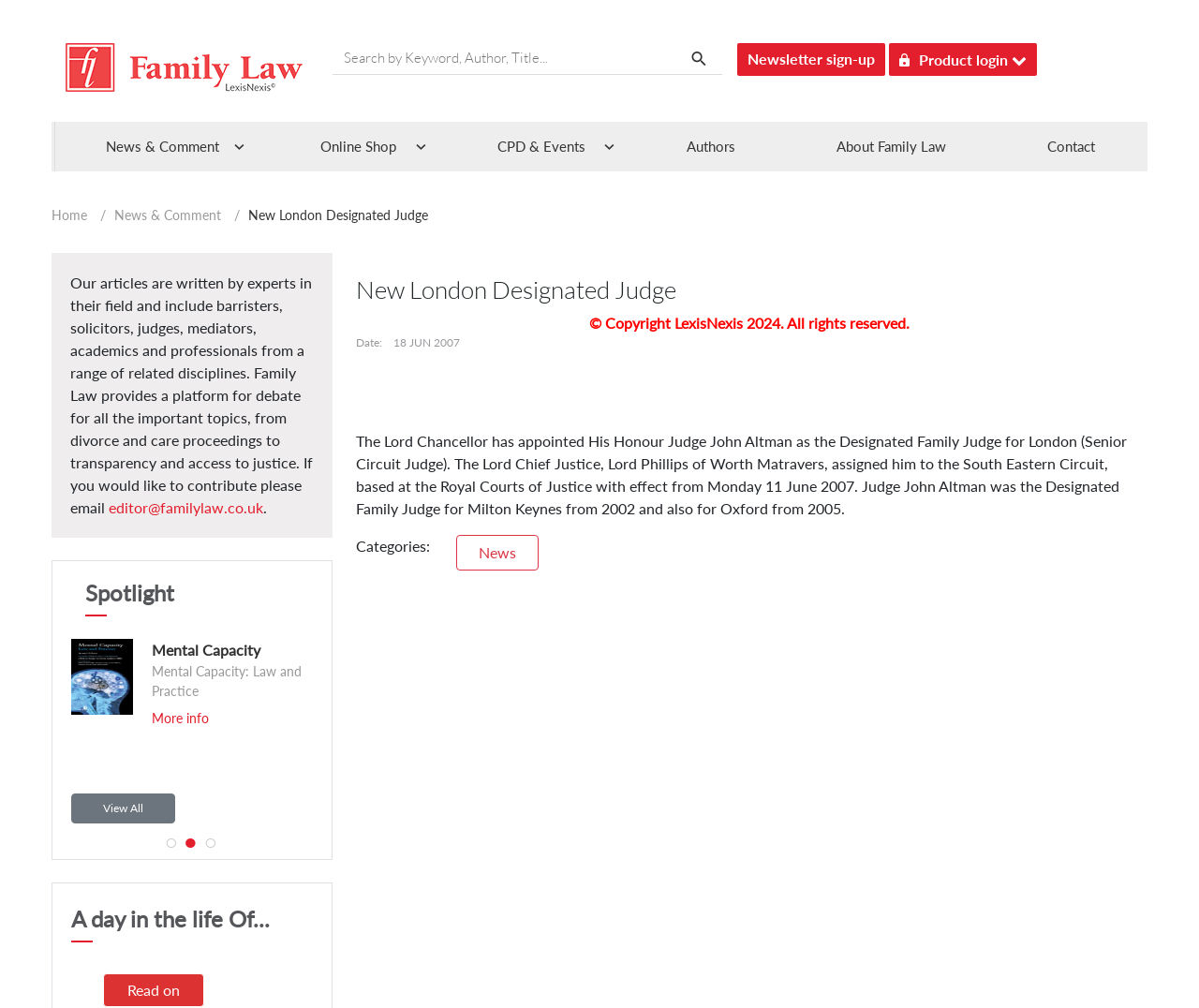Based on the image, please elaborate on the answer to the following question:
What is the category of the news article?

I found this information in the categories section of the webpage, where 'News' is listed as one of the categories.